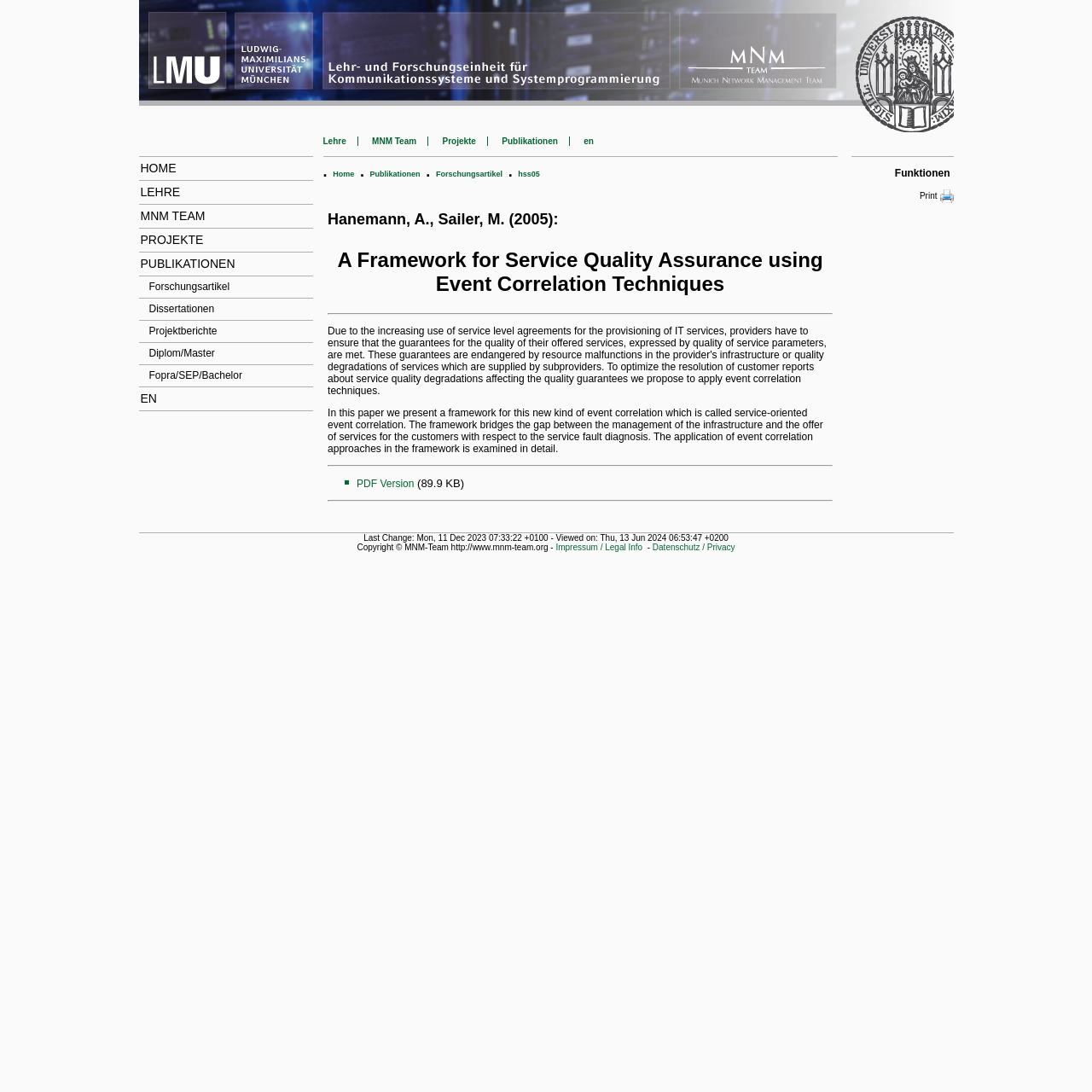What are the main categories listed on the left side of the page?
Please use the visual content to give a single word or phrase answer.

HOME, LEHRE, MNM TEAM, PROJEKTE, PUBLIKATIONEN